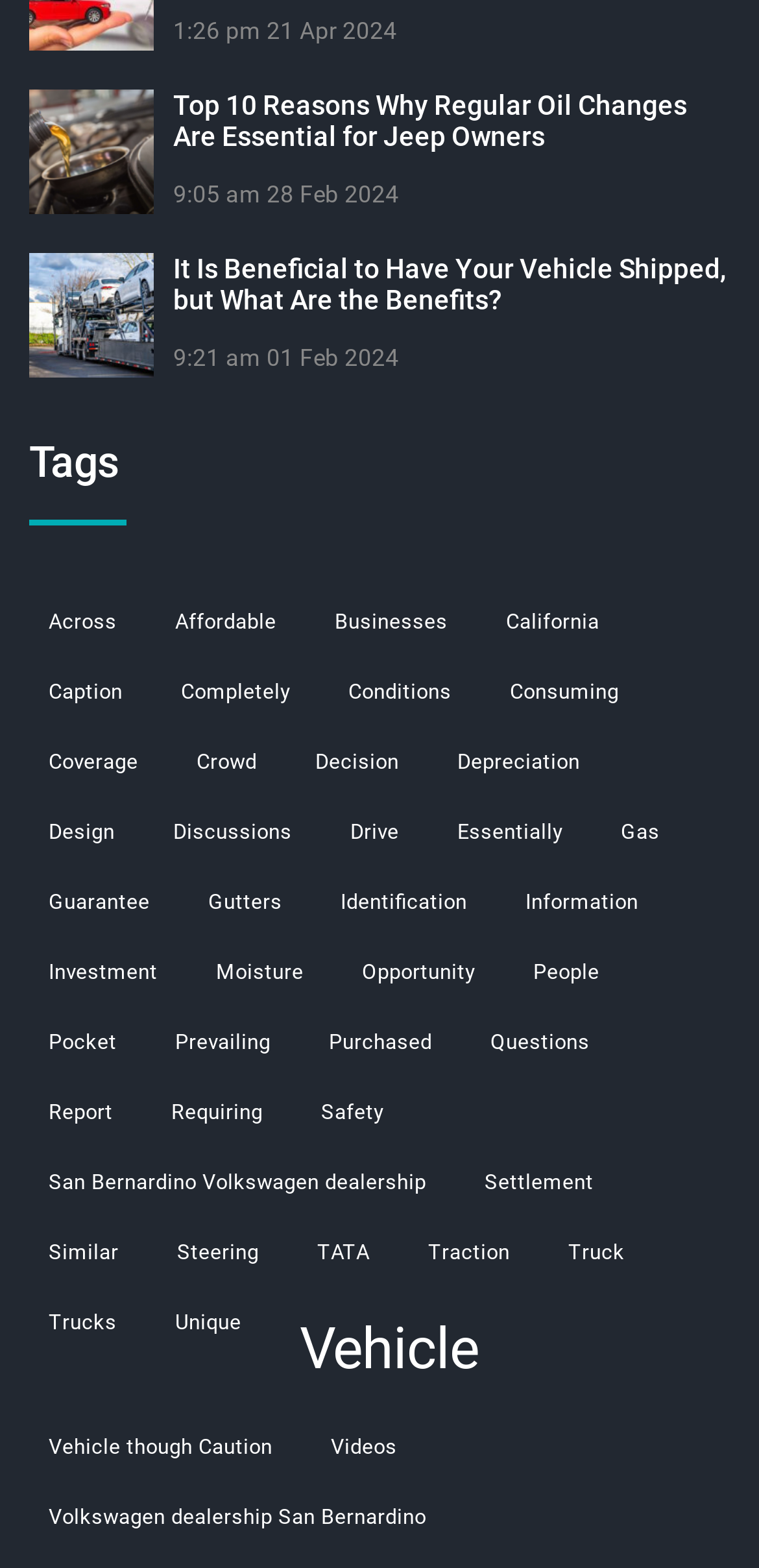Determine the bounding box coordinates for the HTML element described here: "news list".

None